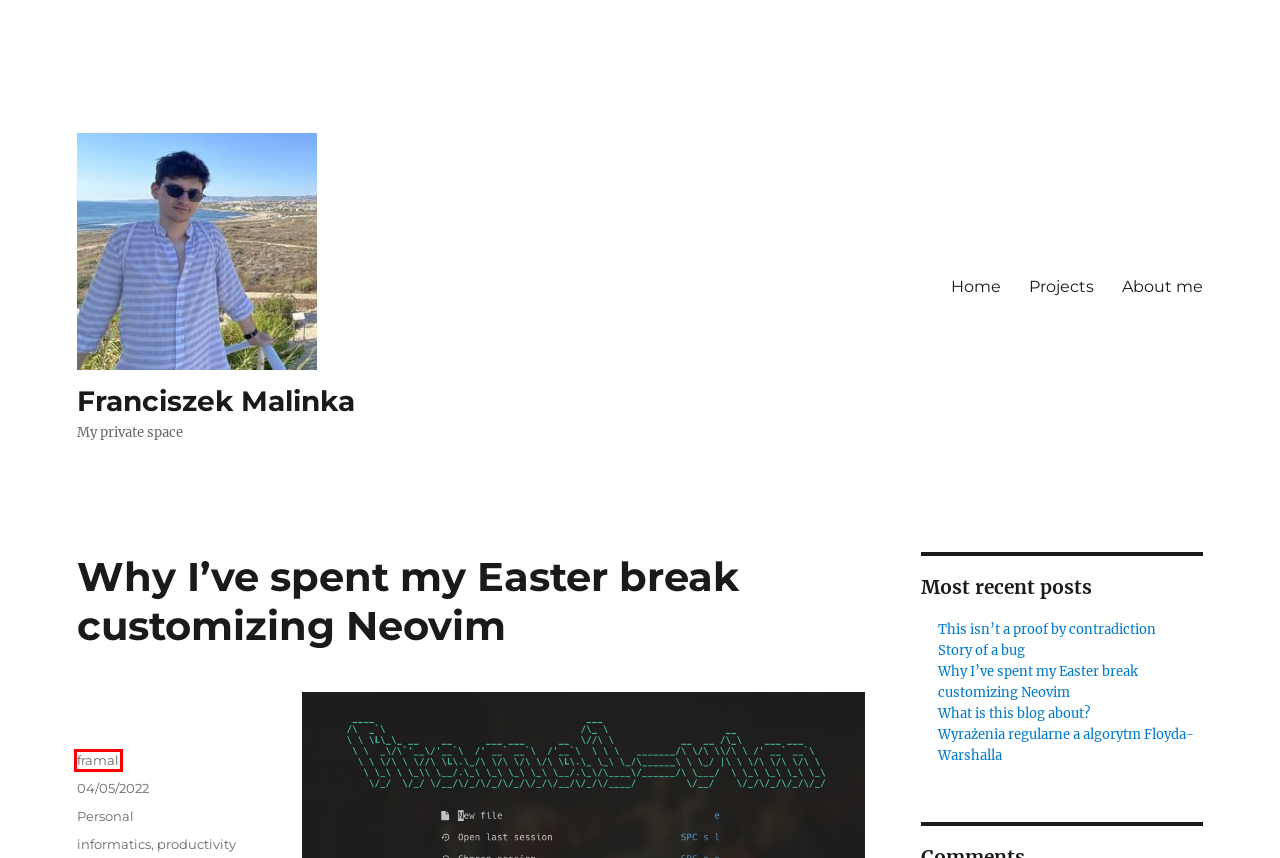You have a screenshot showing a webpage with a red bounding box highlighting an element. Choose the webpage description that best fits the new webpage after clicking the highlighted element. The descriptions are:
A. Story of a bug – Franciszek Malinka
B. framal – Franciszek Malinka
C. productivity – Franciszek Malinka
D. Franciszek Malinka – My private space
E. informatics – Franciszek Malinka
F. What is this blog about? – Franciszek Malinka
G. This isn’t a proof by contradiction – Franciszek Malinka
H. Personal – Franciszek Malinka

B